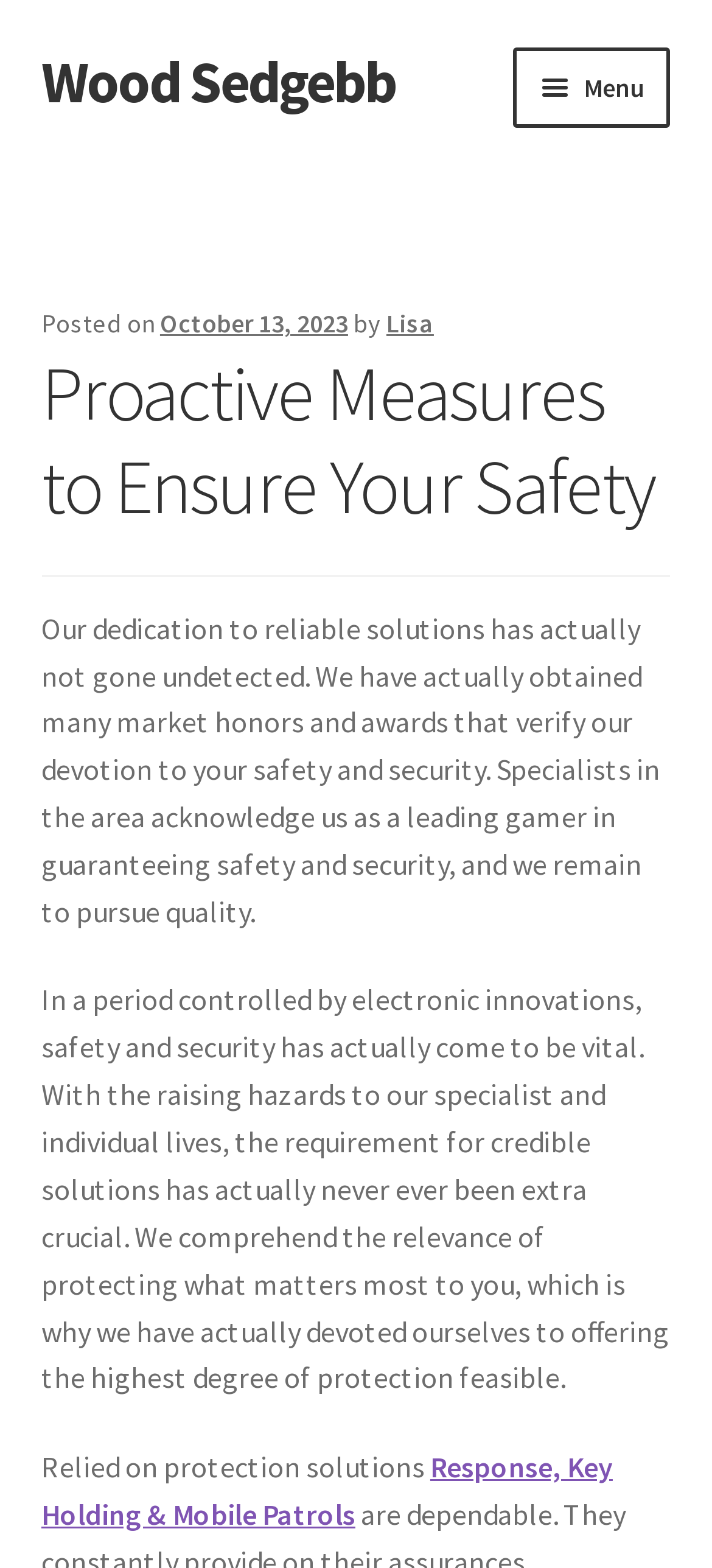What is the purpose of the website?
Respond to the question with a single word or phrase according to the image.

Safety and security solutions